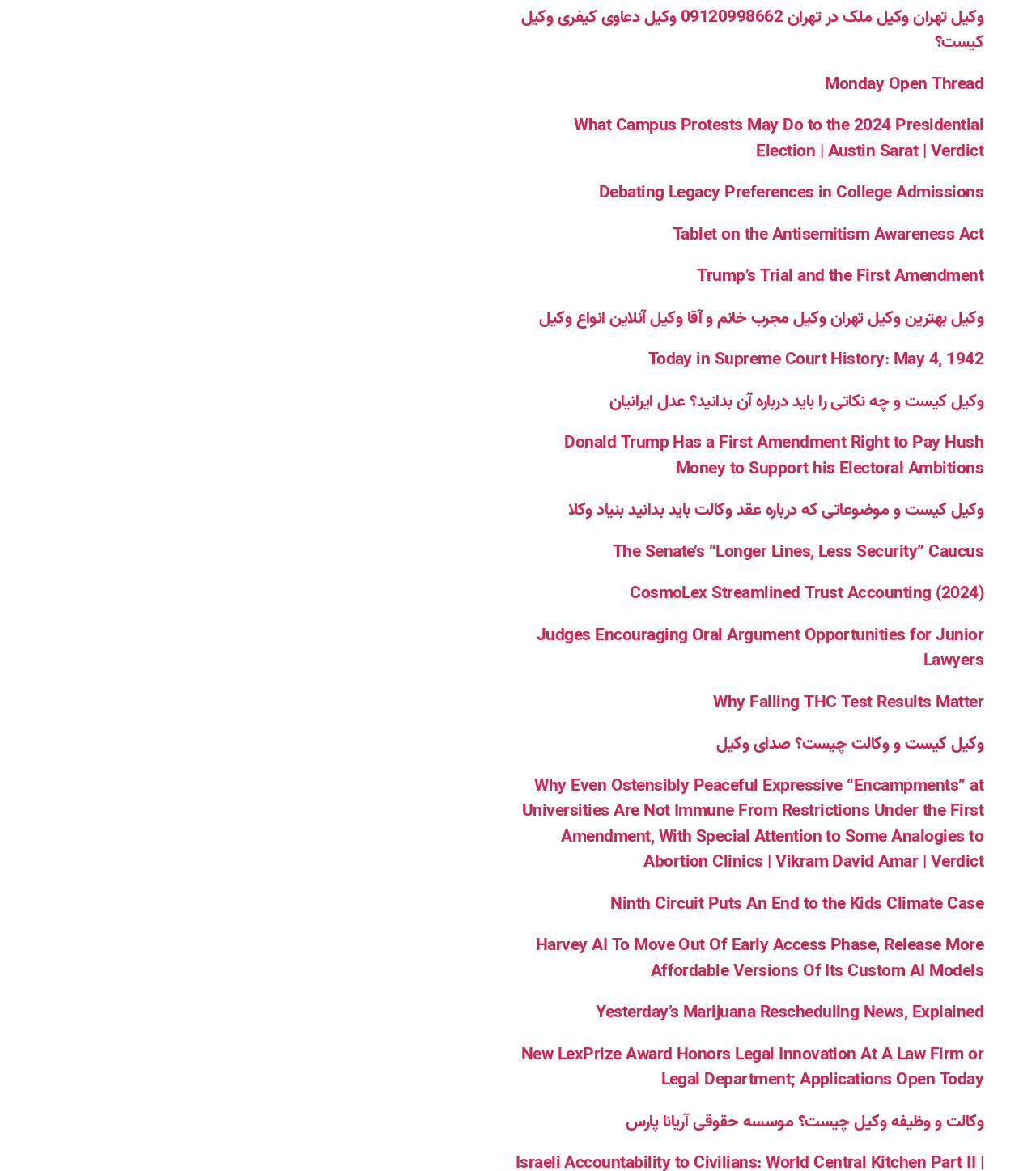Determine the bounding box coordinates of the clickable region to carry out the instruction: "Click on the link about the Antisemitism Awareness Act".

[0.649, 0.188, 0.949, 0.212]